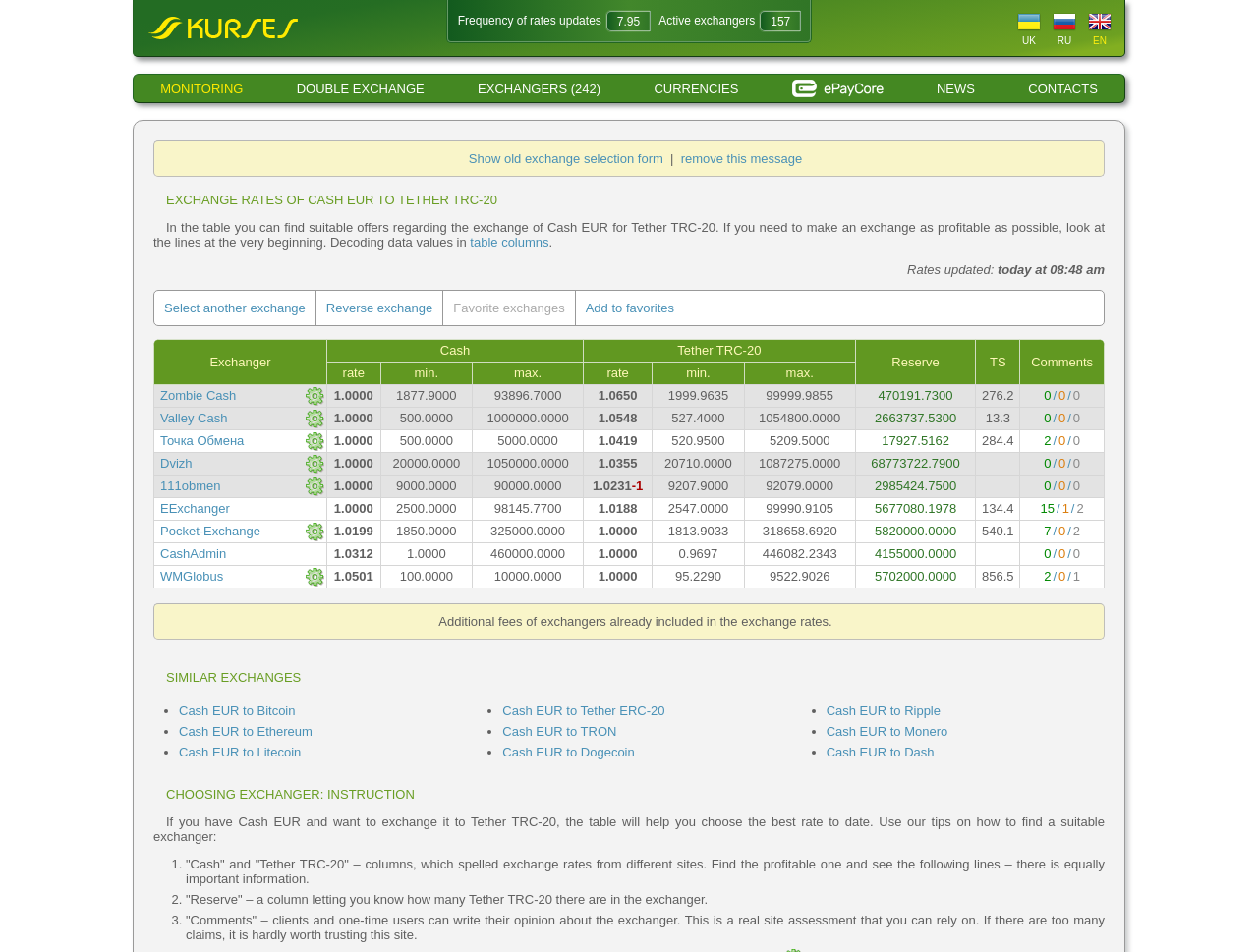Could you determine the bounding box coordinates of the clickable element to complete the instruction: "Show the old exchange selection form"? Provide the coordinates as four float numbers between 0 and 1, i.e., [left, top, right, bottom].

[0.372, 0.159, 0.527, 0.174]